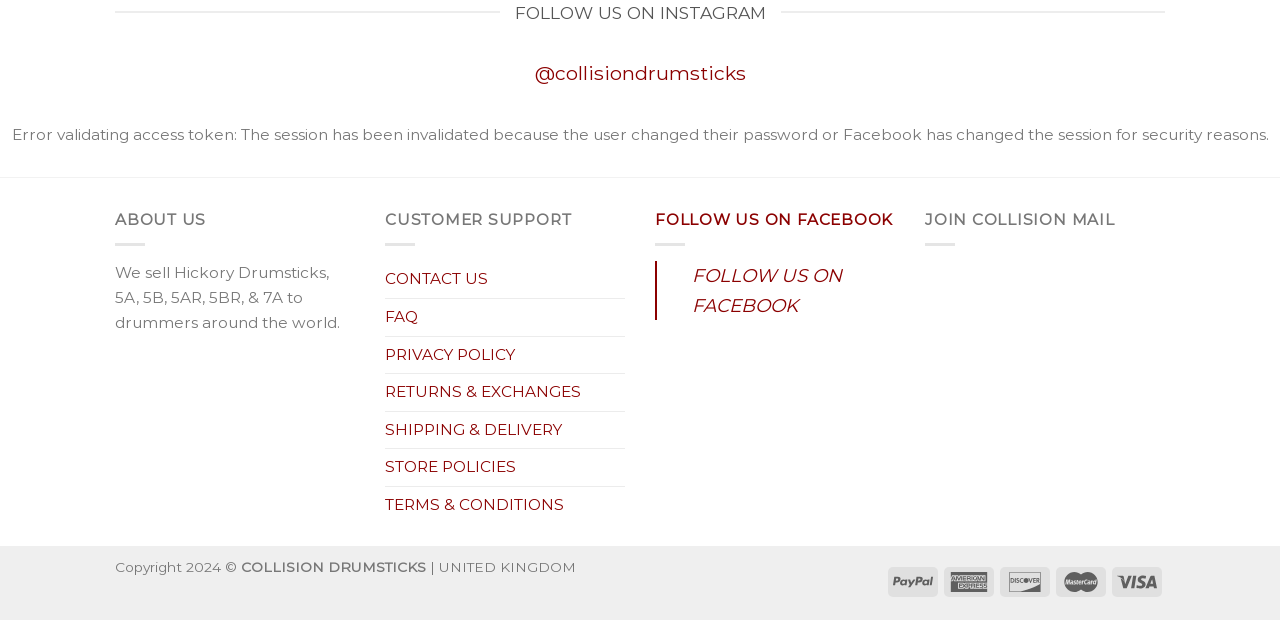Identify the bounding box for the UI element specified in this description: "RETURNS & EXCHANGES". The coordinates must be four float numbers between 0 and 1, formatted as [left, top, right, bottom].

[0.301, 0.603, 0.454, 0.662]